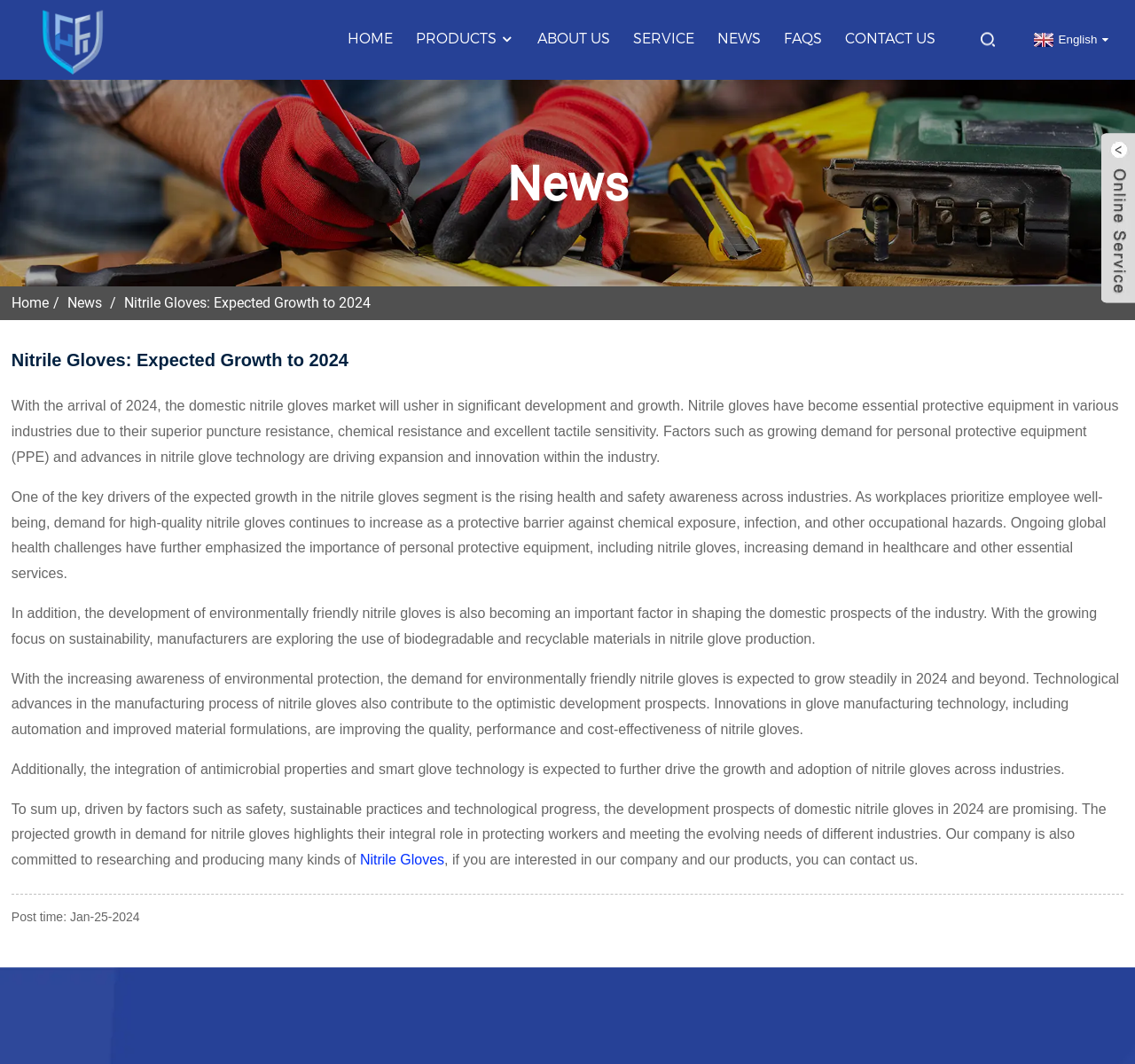Describe all visible elements and their arrangement on the webpage.

The webpage is about the expected growth of the domestic nitrile gloves market in 2024. At the top, there is a header section with a company logo and a navigation menu with links to "HOME", "PRODUCTS", "ABOUT US", "SERVICE", "NEWS", "FAQS", and "CONTACT US". Below the header, there is a large image that spans the entire width of the page.

The main content of the page is divided into two sections. The first section is a news article with a heading "News" and a subheading "Nitrile Gloves: Expected Growth to 2024". The article discusses the growth prospects of the nitrile gloves market, driven by factors such as safety, sustainability, and technological advancements. The article is divided into several paragraphs, each discussing a different aspect of the market growth.

To the left of the article, there is a sidebar with links to "Home" and "News", as well as a link to the current article. Below the article, there is a separator line, followed by a footer section with the post time "Jan-25-2024".

There are a total of 7 links in the navigation menu, 2 links in the sidebar, and 2 links within the article. There are 5 images on the page, including the company logo, the large image below the header, and 3 other images that are not described. The page has a total of 7 headings, including the main heading "Nitrile Gloves: Expected Growth to 2024" and 6 subheadings within the article.